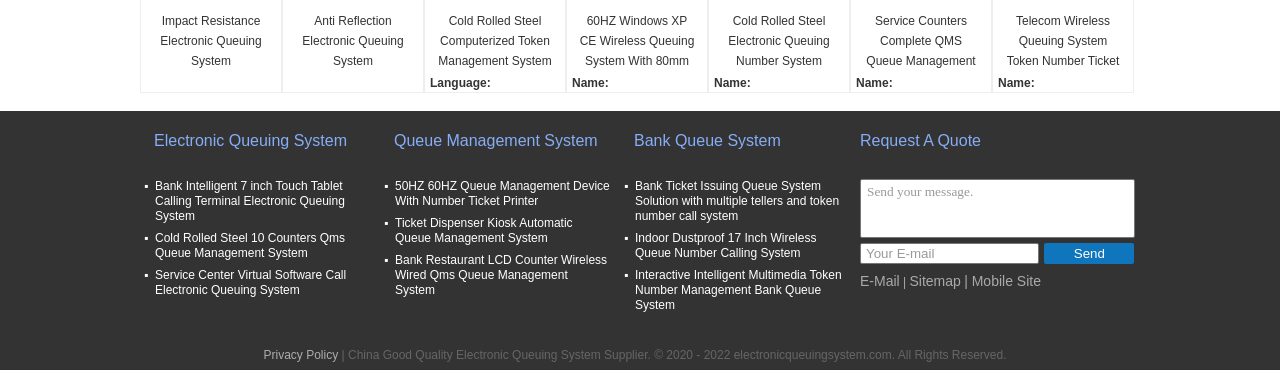Determine the bounding box coordinates for the UI element matching this description: "Sitemap".

[0.711, 0.738, 0.751, 0.781]